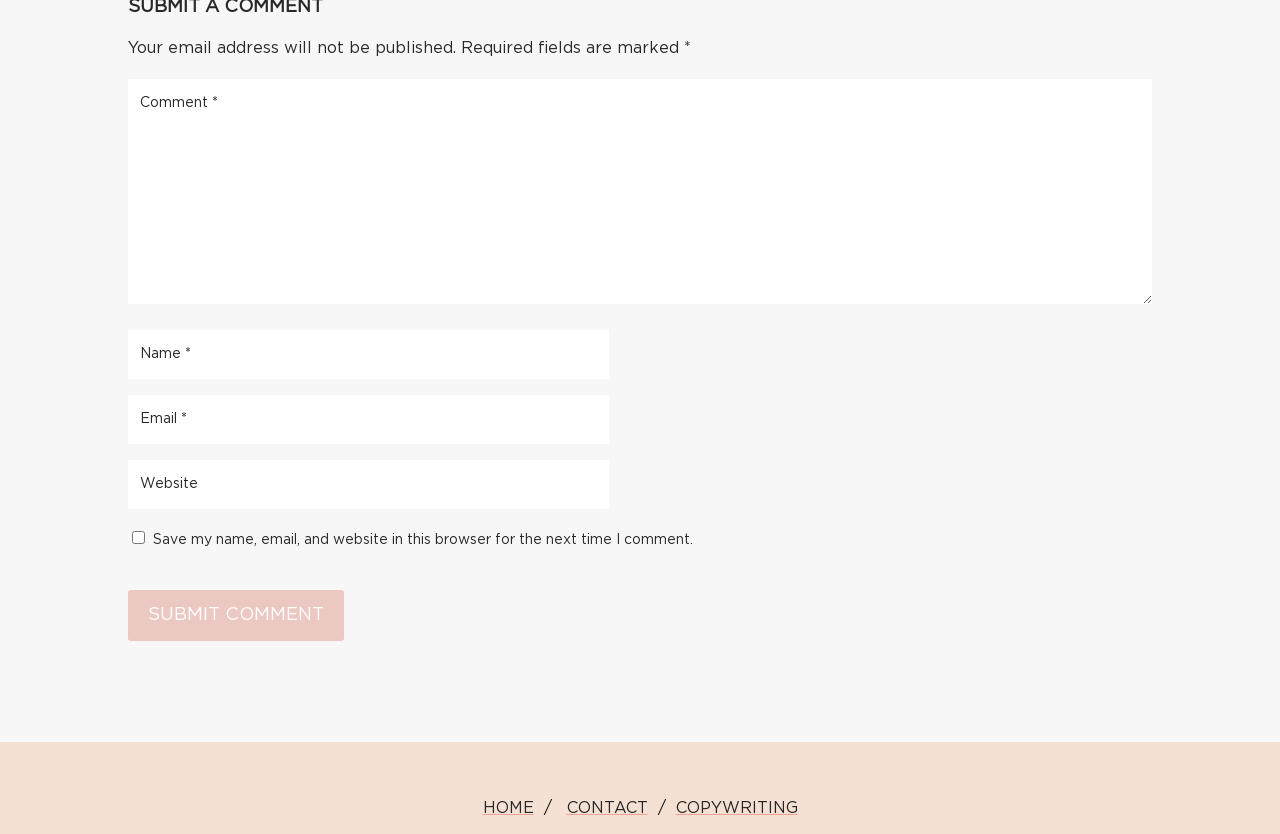Locate the bounding box coordinates of the item that should be clicked to fulfill the instruction: "Visit the home page".

[0.377, 0.959, 0.417, 0.978]